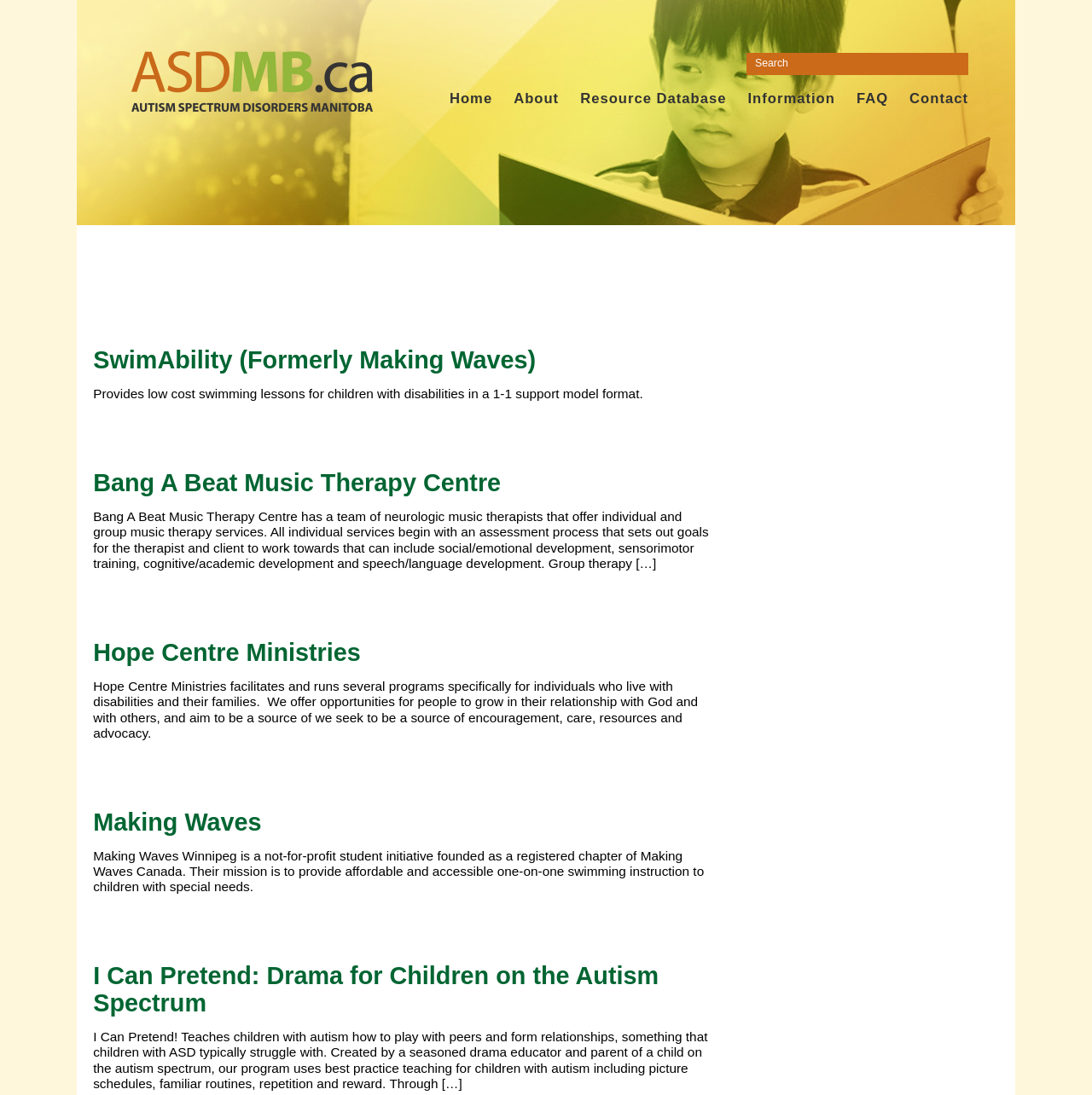Locate the bounding box coordinates of the area to click to fulfill this instruction: "Read about Bang A Beat Music Therapy Centre". The bounding box should be presented as four float numbers between 0 and 1, in the order [left, top, right, bottom].

[0.085, 0.428, 0.459, 0.453]